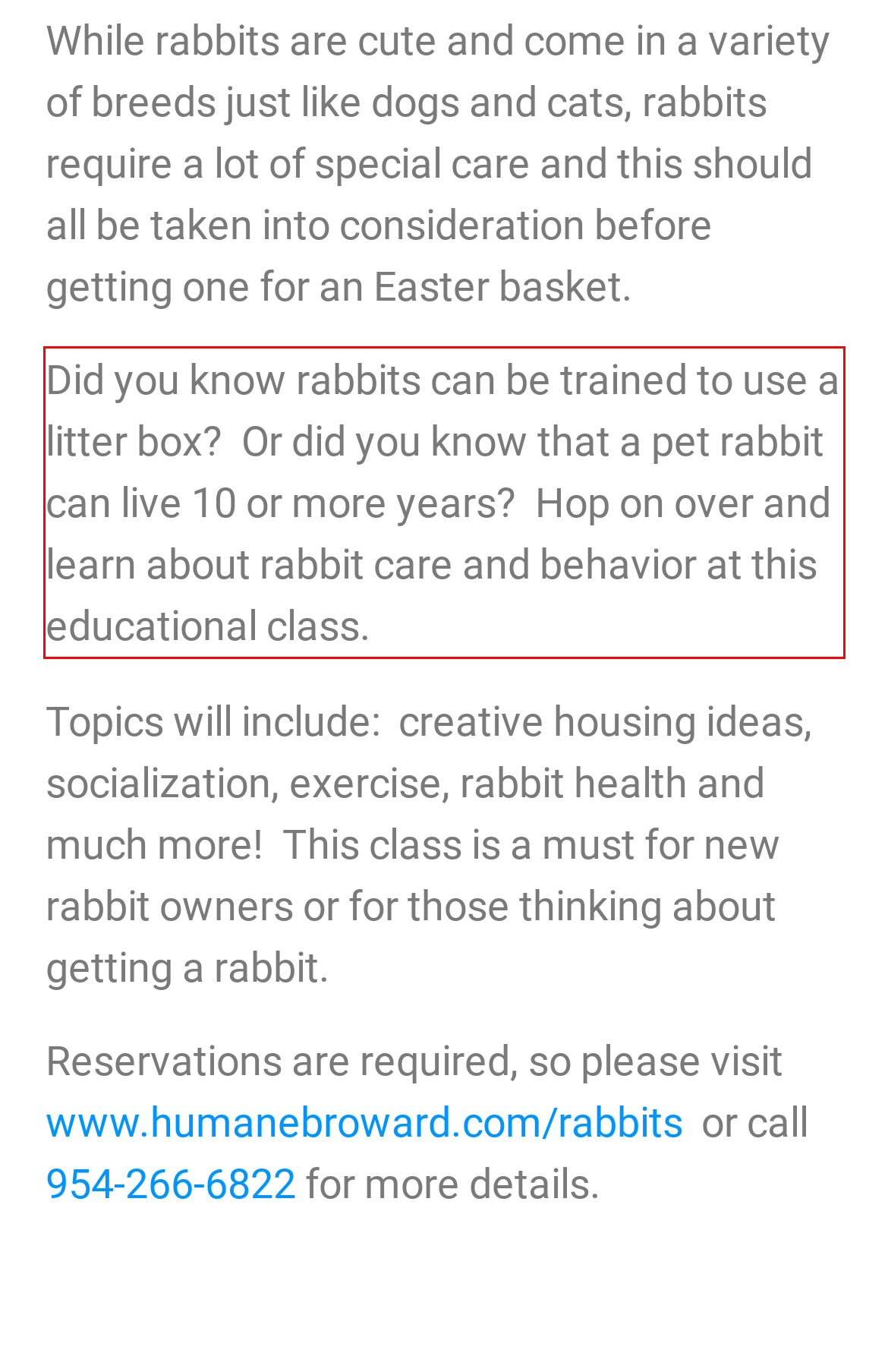There is a screenshot of a webpage with a red bounding box around a UI element. Please use OCR to extract the text within the red bounding box.

Did you know rabbits can be trained to use a litter box? Or did you know that a pet rabbit can live 10 or more years? Hop on over and learn about rabbit care and behavior at this educational class.